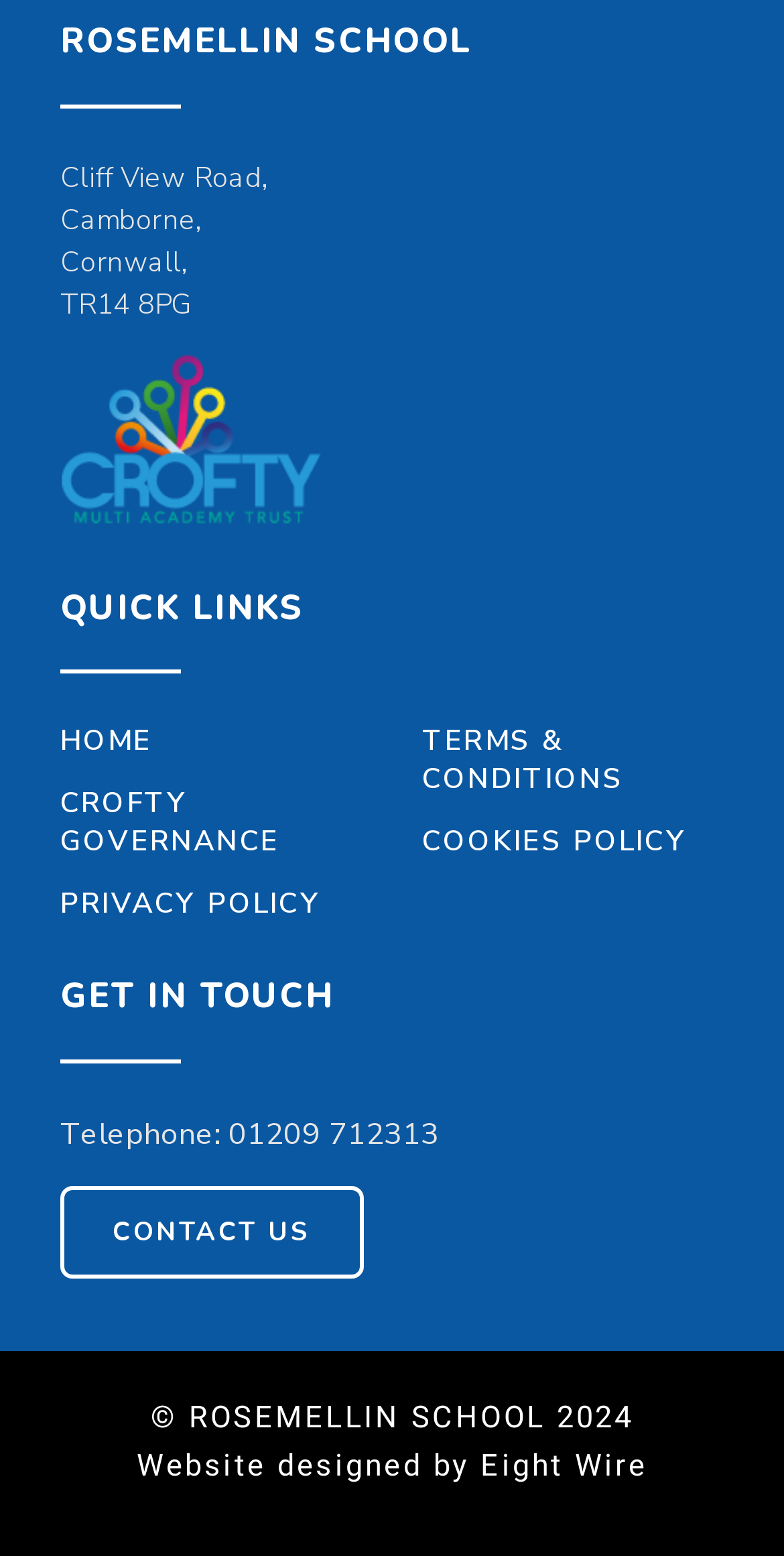What is the address of the school?
Please use the image to deliver a detailed and complete answer.

The address of the school can be found below the school's name, where it is written in a clear and concise manner, providing the necessary information for visitors to locate the school.